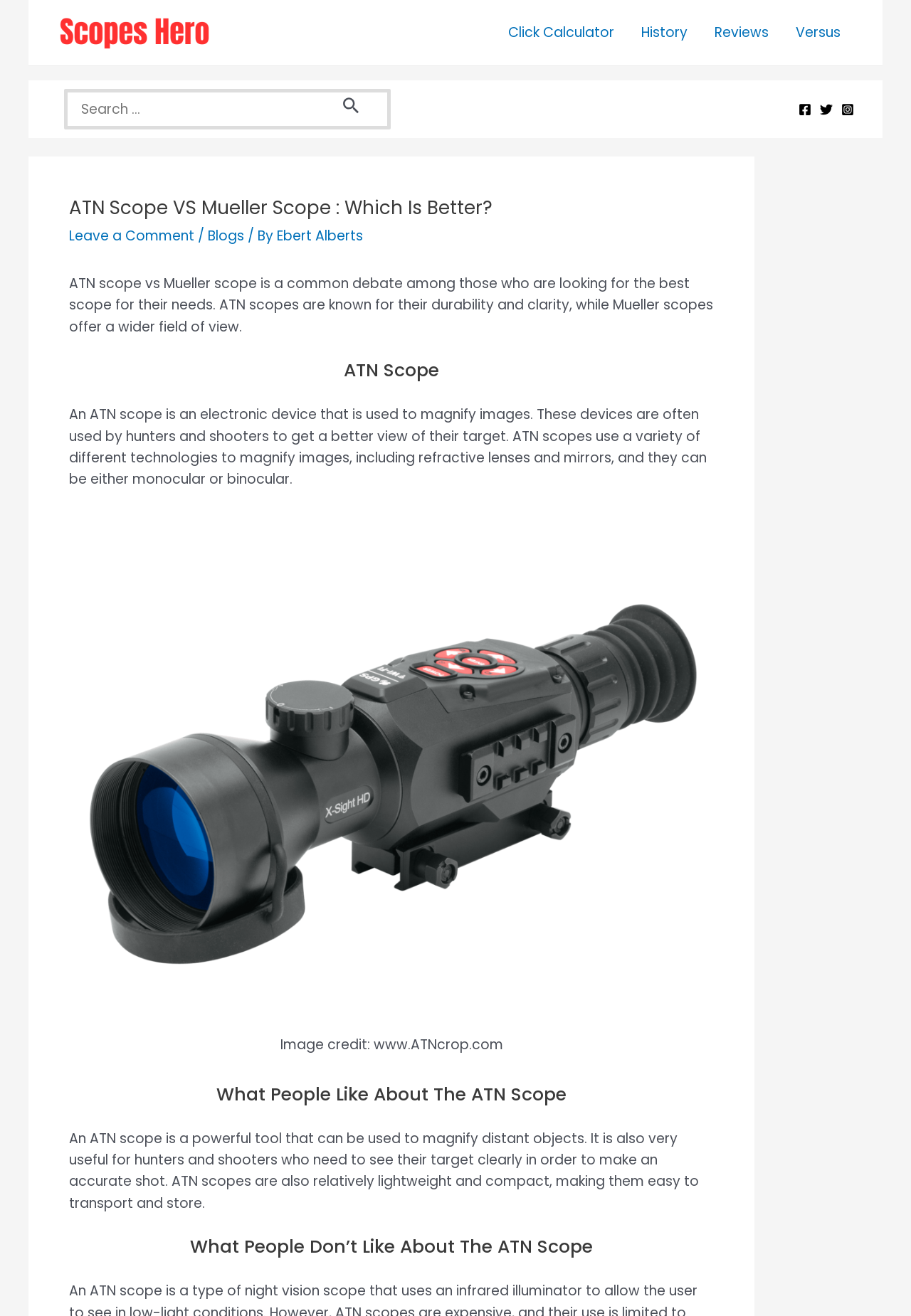Deliver a detailed narrative of the webpage's visual and textual elements.

The webpage is about comparing ATN Scope and Mueller Scope, with the main title "ATN Scope VS Mueller Scope : Which is Better?" at the top. Below the title, there is a header section with a link to "Leave a Comment" and another link to "Blogs" with a separator in between. The author's name "Ebert Alberts" is also displayed in this section.

The main content of the webpage is divided into sections, each with a heading. The first section introduces the debate between ATN Scope and Mueller Scope, highlighting their differences in durability and clarity versus field of view. 

The next section focuses on ATN Scope, describing its functionality and features, including its use of refractive lenses and mirrors. This section also includes an image with a caption crediting the image source.

The following sections discuss the advantages and disadvantages of the ATN Scope, highlighting its power, usefulness, and portability, as well as its drawbacks.

At the top right corner of the webpage, there is a navigation menu with links to "Click Calculator", "History", "Reviews", and "Versus". Below the navigation menu, there is a search bar with a placeholder text "Search for:" and a search button. 

On the top left corner, there is a logo of "Scopes Hero" with a link to the website. At the bottom right corner, there are social media links to Facebook, Twitter, and Instagram, each with its corresponding icon.